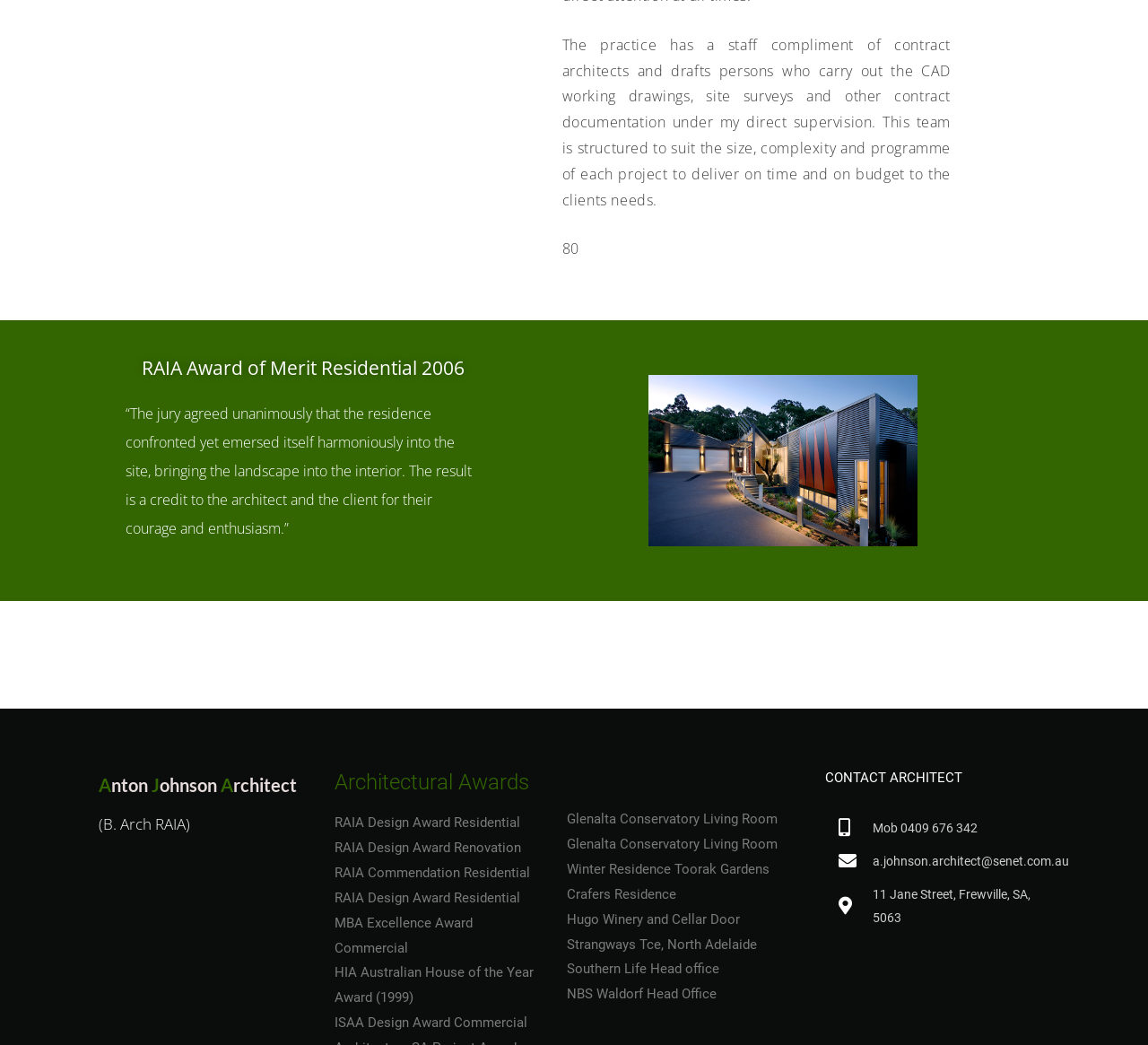Identify the bounding box coordinates for the UI element that matches this description: "Mob 0409 676 342".

[0.73, 0.781, 0.902, 0.804]